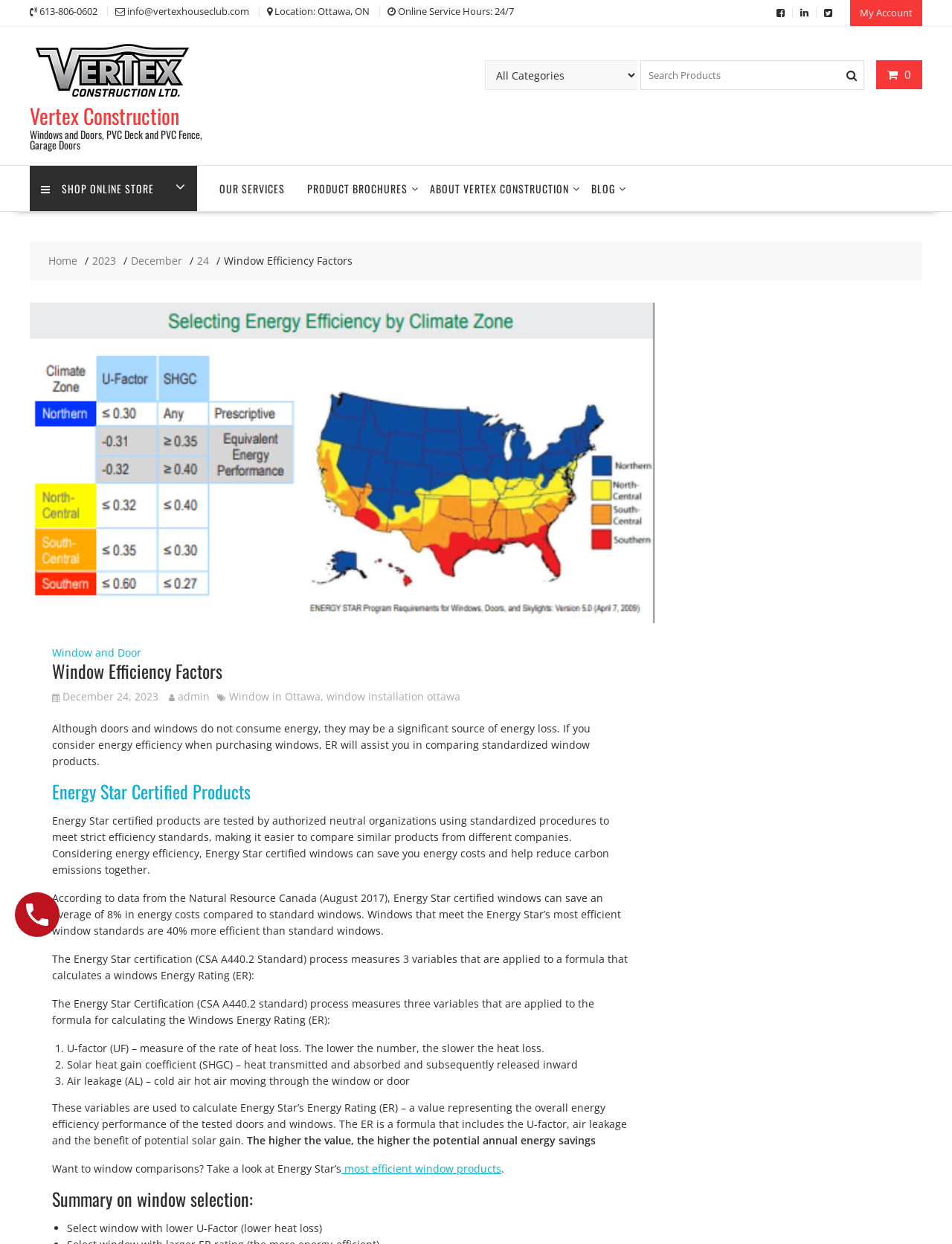Kindly determine the bounding box coordinates for the clickable area to achieve the given instruction: "Check the energy star certified products".

[0.055, 0.625, 0.263, 0.646]